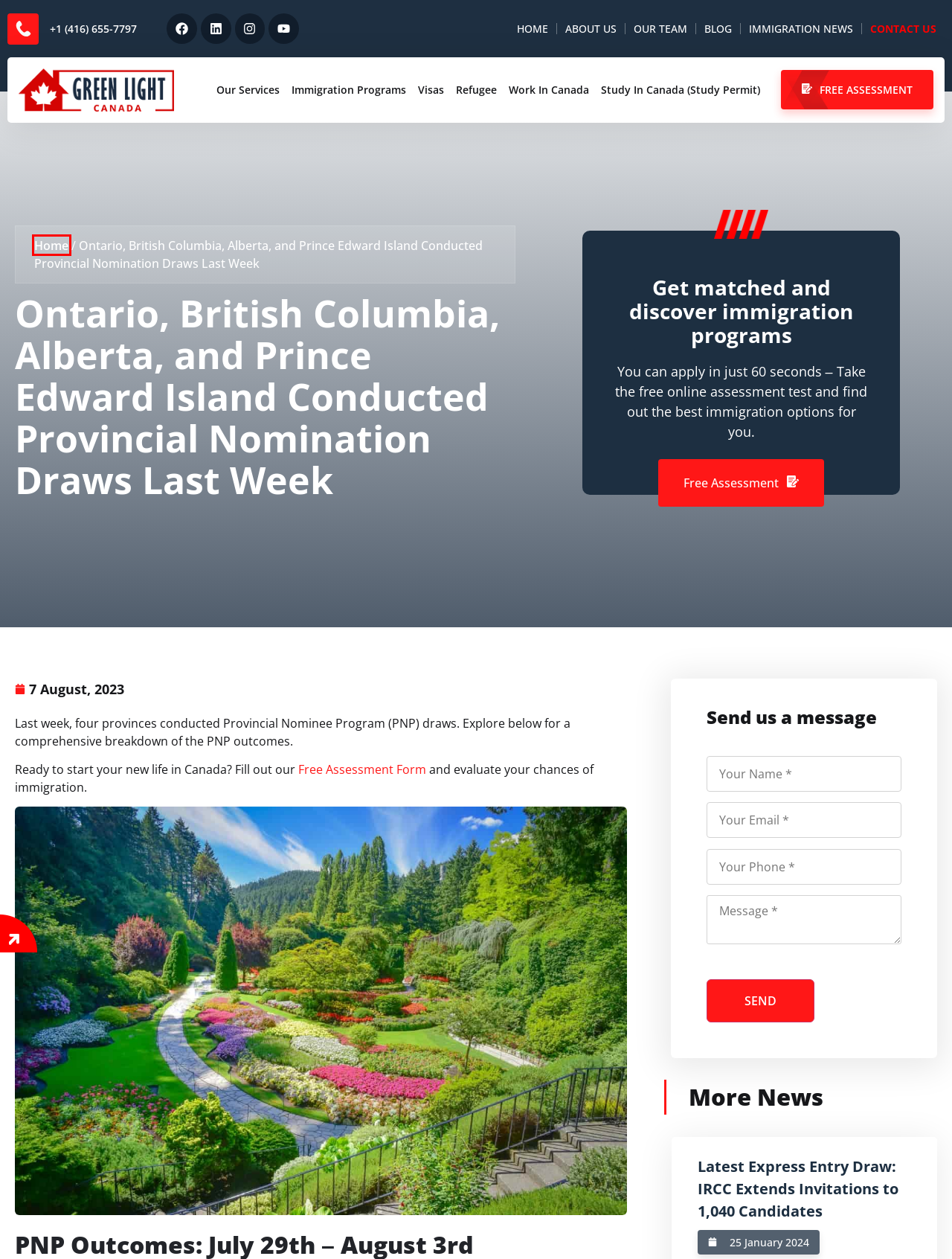You have a screenshot of a webpage where a red bounding box highlights a specific UI element. Identify the description that best matches the resulting webpage after the highlighted element is clicked. The choices are:
A. Canada Immigration | Immigration Consultants Toronto
B. Refugee Protection and a Reliable Support System
C. About Green Light Canada - Green Light Canada Services
D. Immigration News - Green Light Canada - Visa Services
E. Our services - Green Light Canada Immigration Services
F. Find Out If You Qualify to Immigrate To Canada
G. Canadian Visas - Green Light Canada Immigration
H. Green Light Immigration Services - Team Of Professionals

A